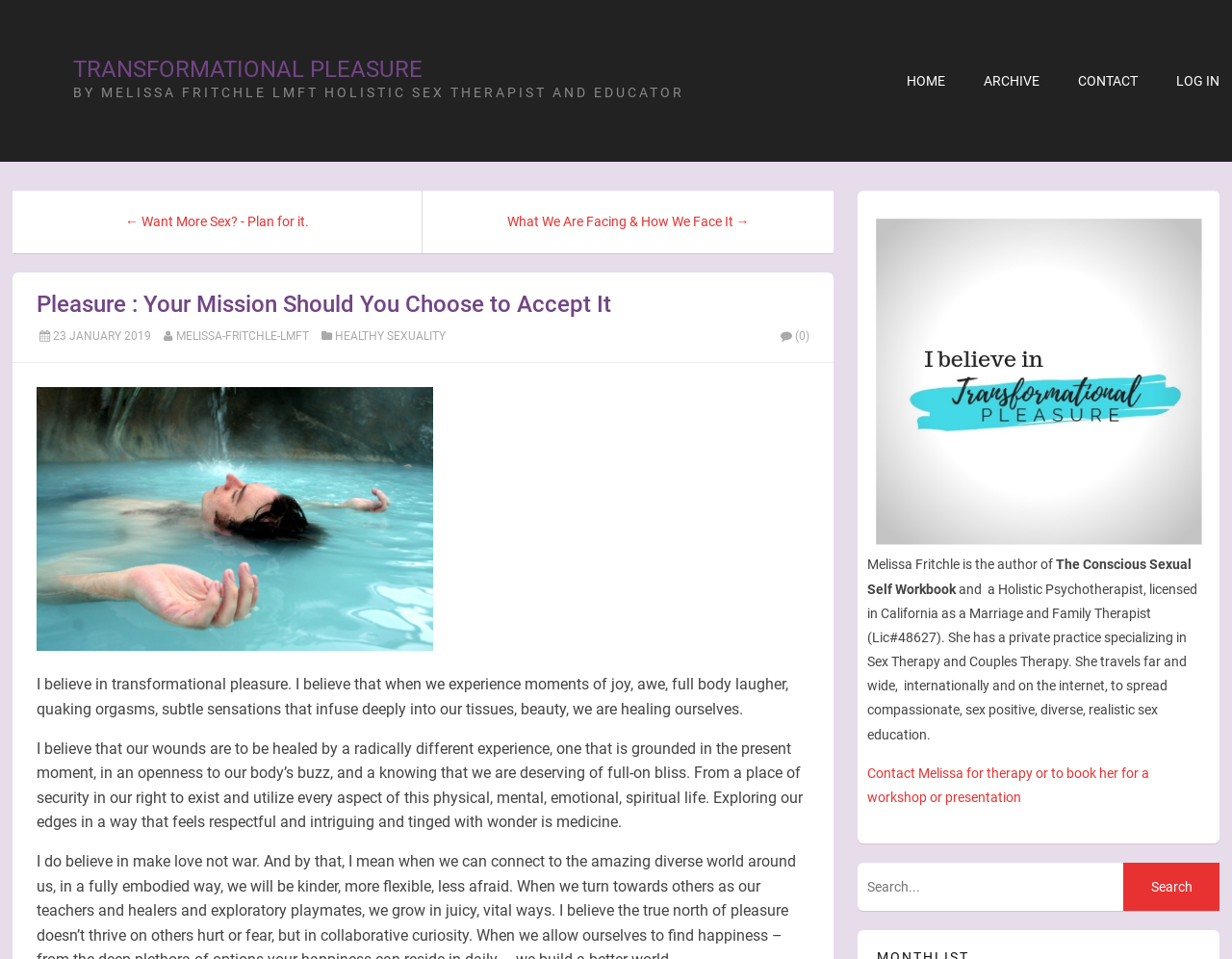Give a concise answer of one word or phrase to the question: 
How many links are there in the header section?

4